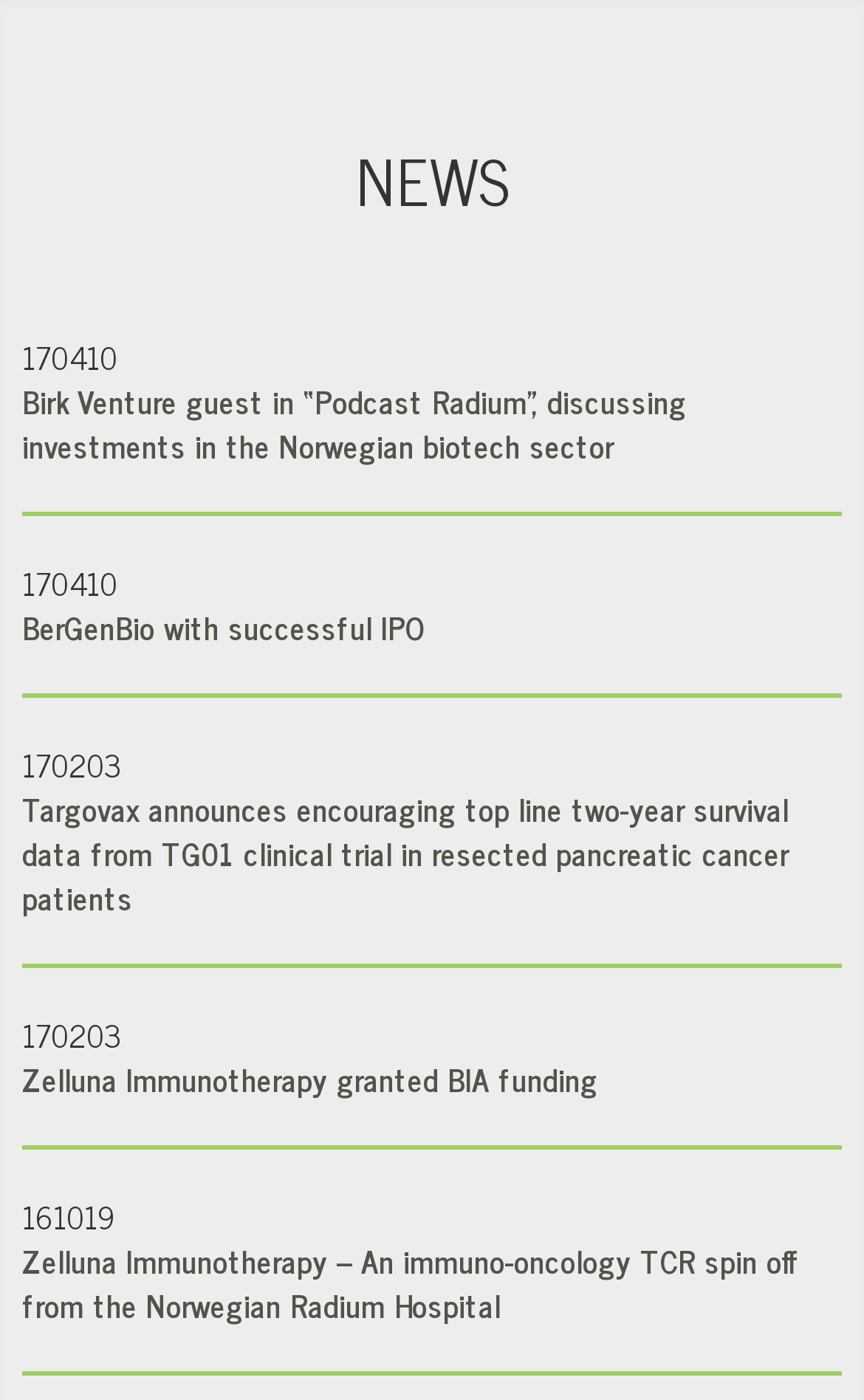Identify the coordinates of the bounding box for the element described below: "Zelluna Immunotherapy granted BIA funding". Return the coordinates as four float numbers between 0 and 1: [left, top, right, bottom].

[0.026, 0.752, 0.692, 0.789]